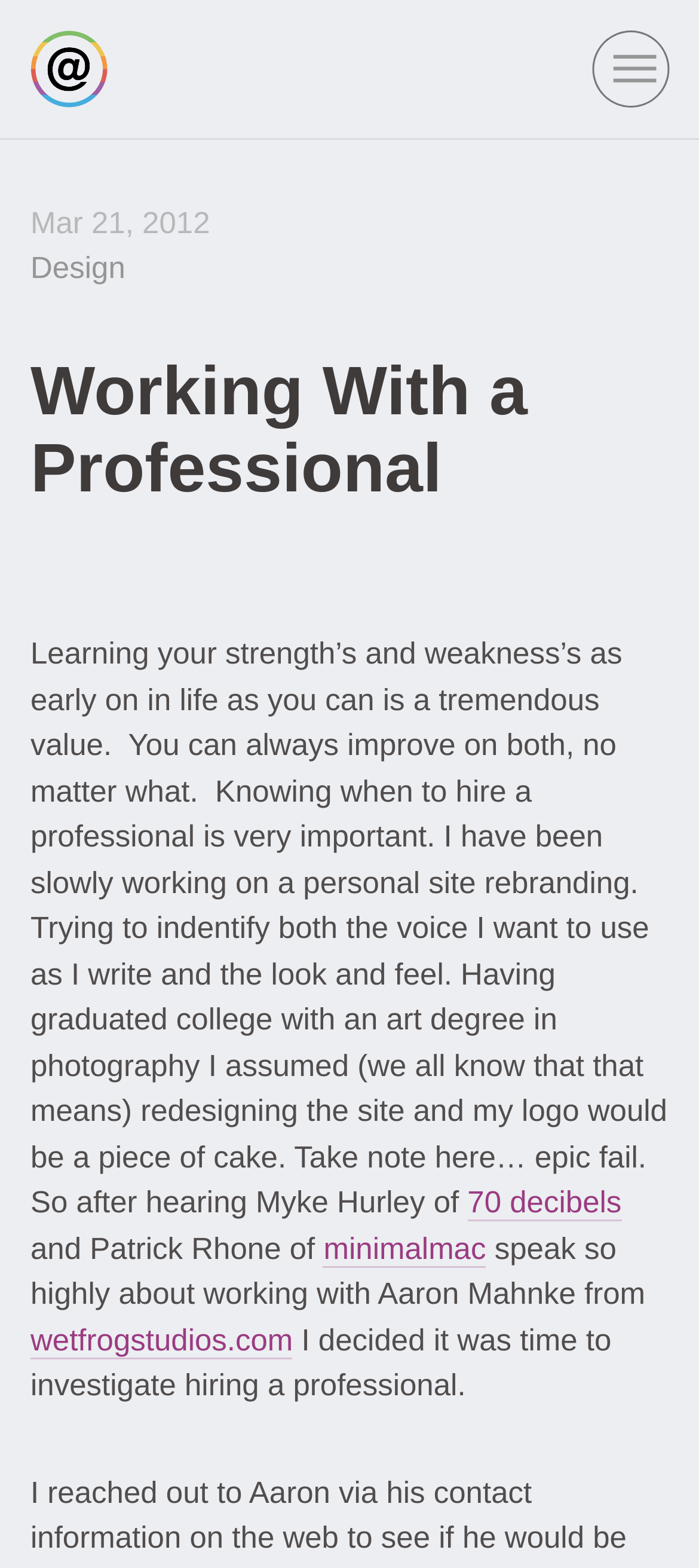Return the bounding box coordinates of the UI element that corresponds to this description: "Support Team". The coordinates must be given as four float numbers in the range of 0 and 1, [left, top, right, bottom].

None